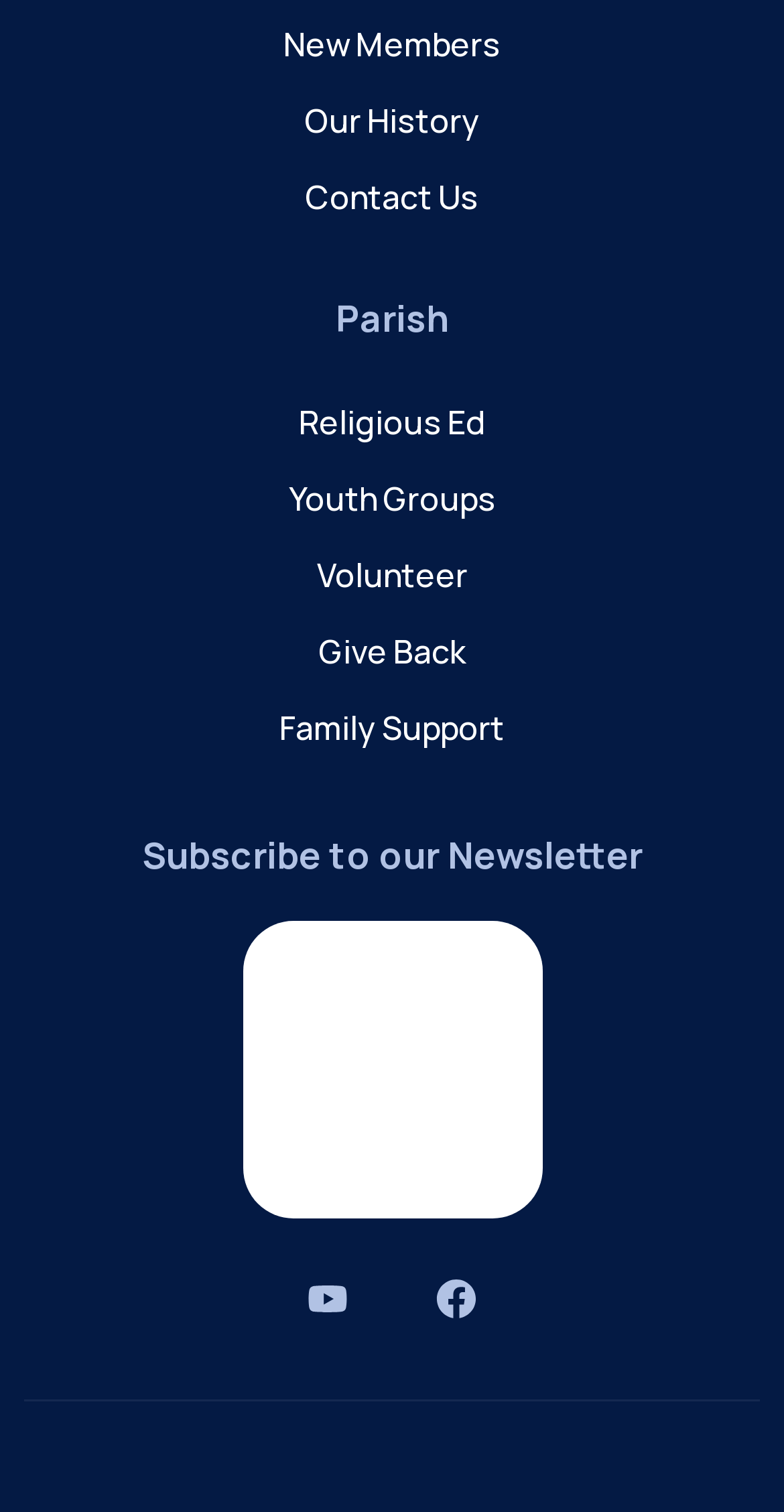How many social media links are there?
Look at the screenshot and provide an in-depth answer.

The webpage contains two social media links: 'Youtube' and 'Facebook'. These links are positioned at the bottom of the page, with 'Youtube' being the first social media link and 'Facebook' being the second social media link.